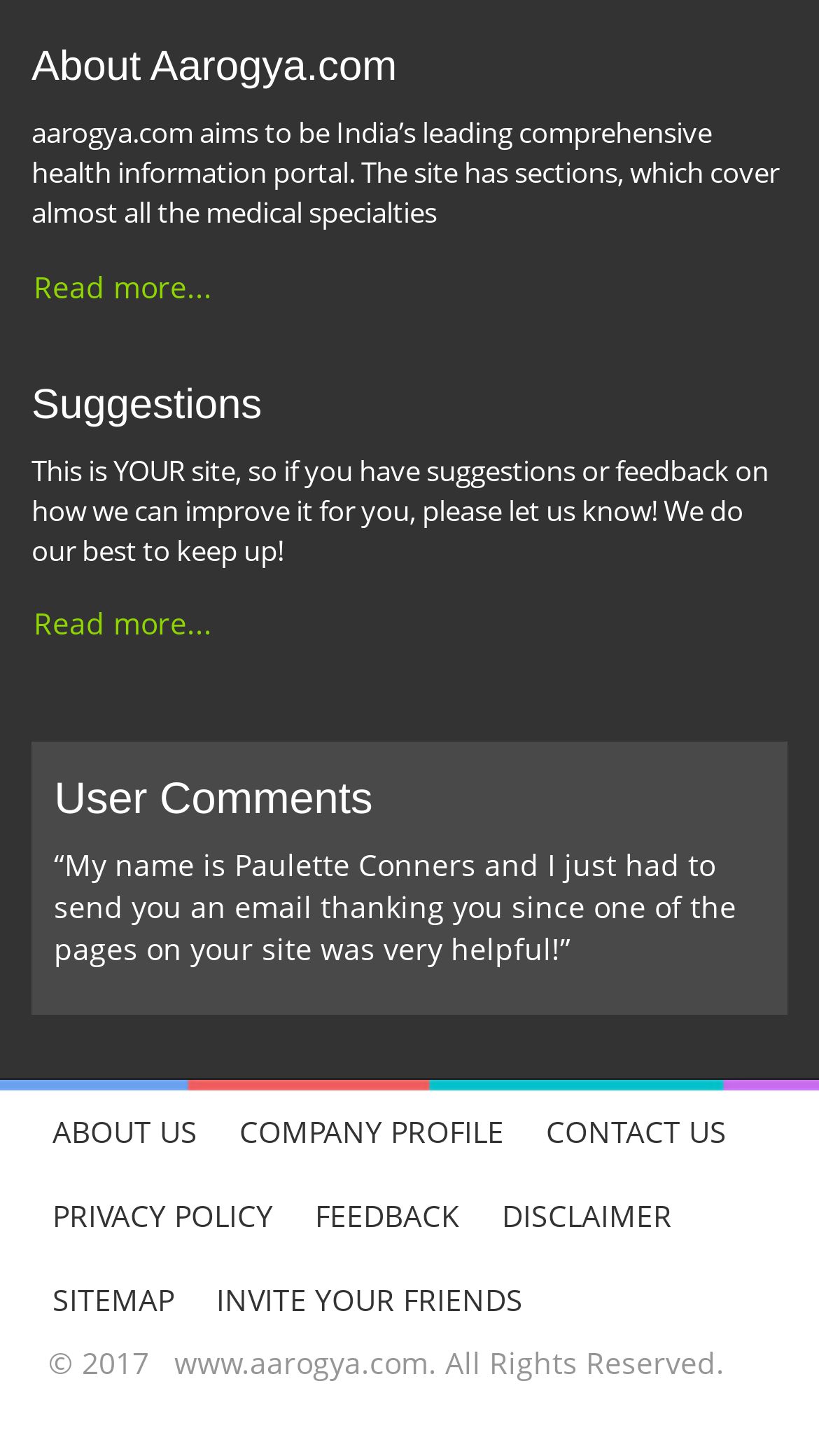What is the copyright year of aarogya.com?
Please respond to the question with a detailed and thorough explanation.

The static text '© 2017' indicates that the copyright year of aarogya.com is 2017.